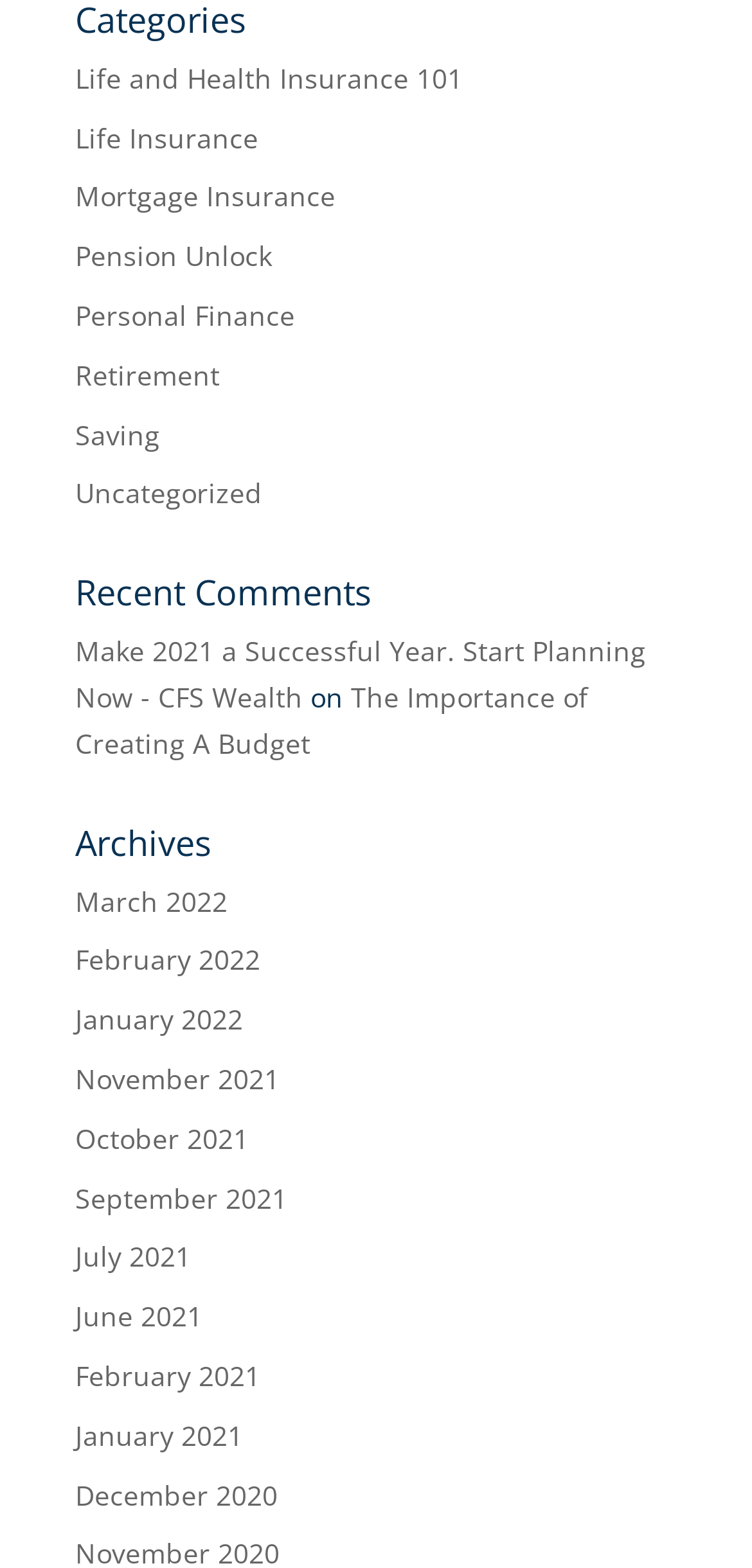What is the first category listed?
Use the screenshot to answer the question with a single word or phrase.

Life and Health Insurance 101